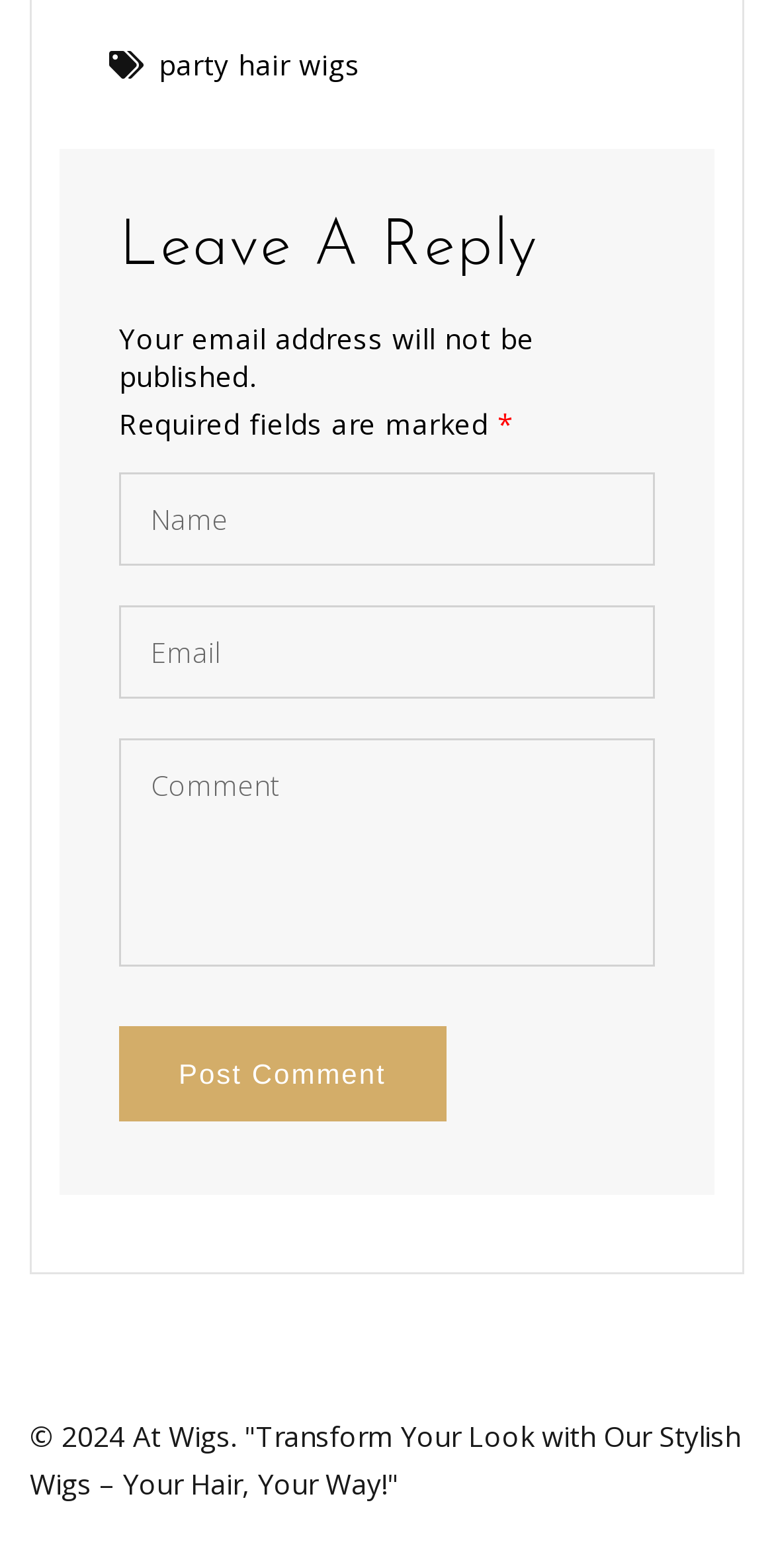Provide the bounding box coordinates for the UI element that is described by this text: "name="email" placeholder="Email"". The coordinates should be in the form of four float numbers between 0 and 1: [left, top, right, bottom].

[0.154, 0.387, 0.846, 0.446]